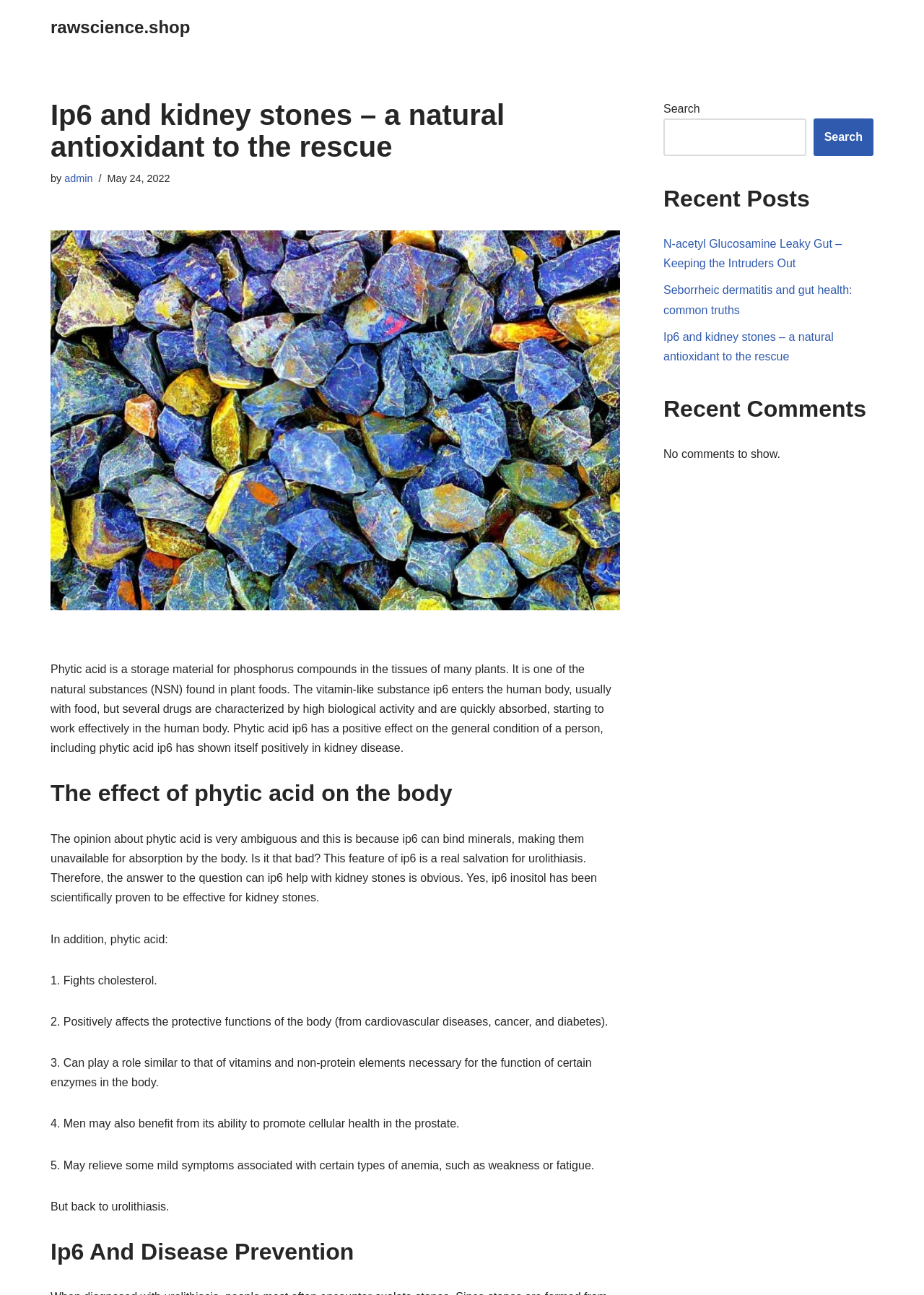Pinpoint the bounding box coordinates of the area that should be clicked to complete the following instruction: "Click on the link to the admin page". The coordinates must be given as four float numbers between 0 and 1, i.e., [left, top, right, bottom].

[0.07, 0.133, 0.1, 0.142]